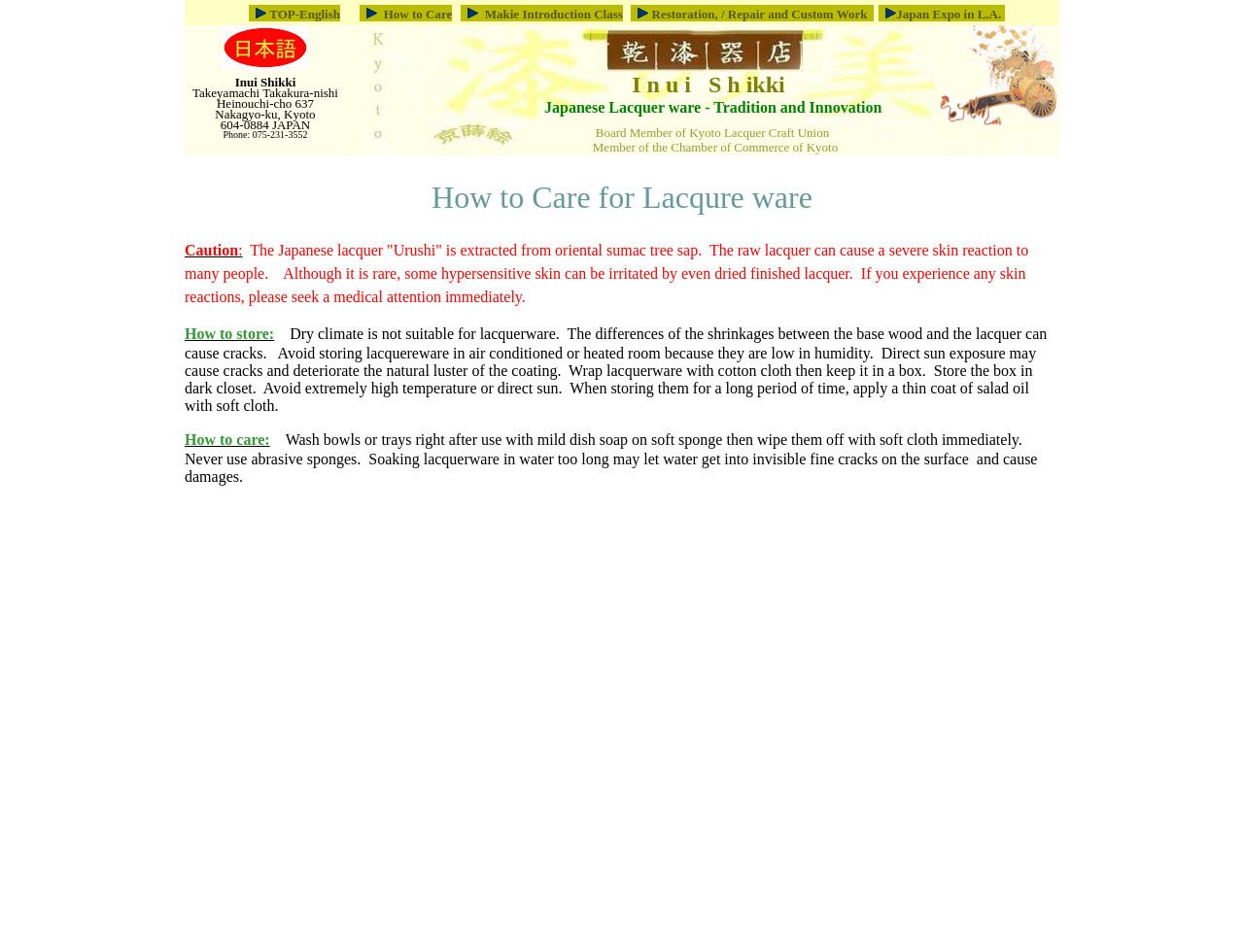Using the provided description: "Japan Expo in L.A.", find the bounding box coordinates of the corresponding UI element. The output should be four float numbers between 0 and 1, in the format [left, top, right, bottom].

[0.706, 0.007, 0.805, 0.022]